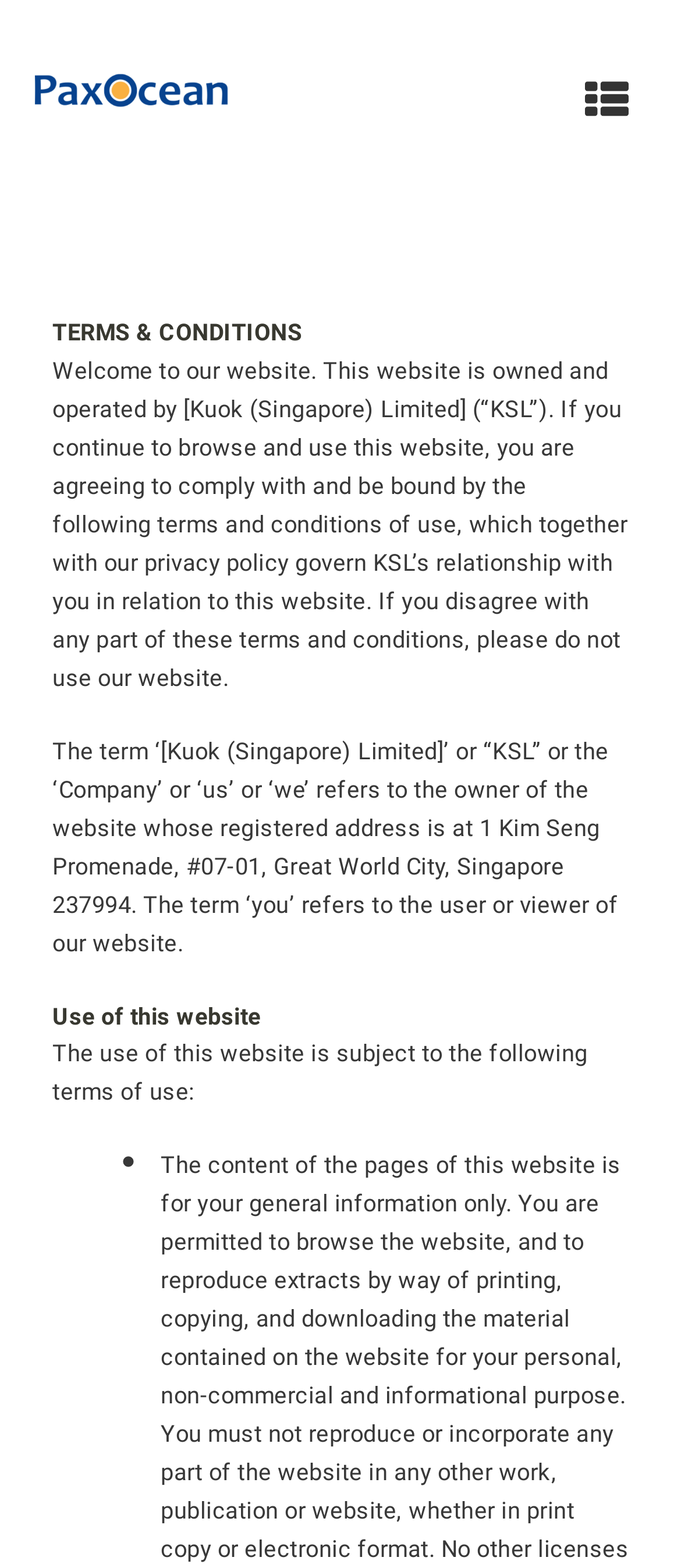By analyzing the image, answer the following question with a detailed response: What is the address of Kuok (Singapore) Limited?

According to the StaticText element, 'The term ‘[Kuok (Singapore) Limited]’ or “KSL” or the ‘Company’ or ‘us’ or ‘we’ refers to the owner of the website whose registered address is at 1 Kim Seng Promenade, #07-01, Great World City, Singapore 237994', which provides the address of Kuok (Singapore) Limited.